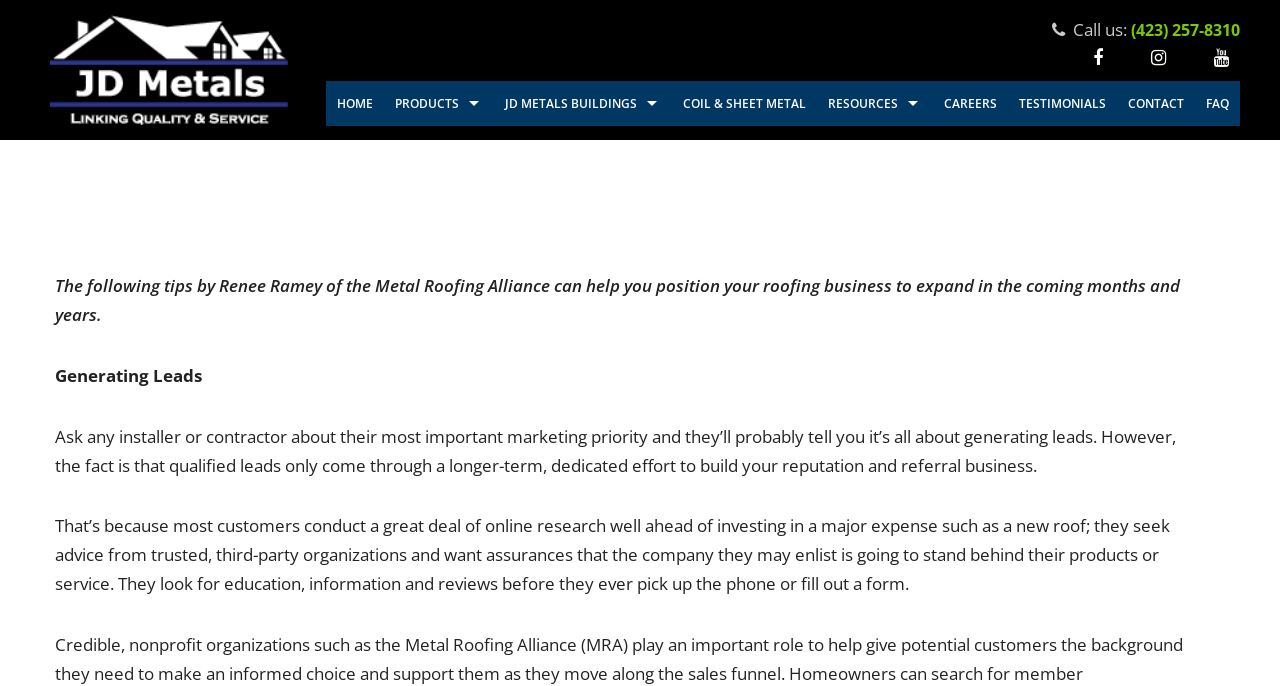Please find the bounding box coordinates of the element's region to be clicked to carry out this instruction: "Call the phone number".

[0.884, 0.028, 0.969, 0.06]